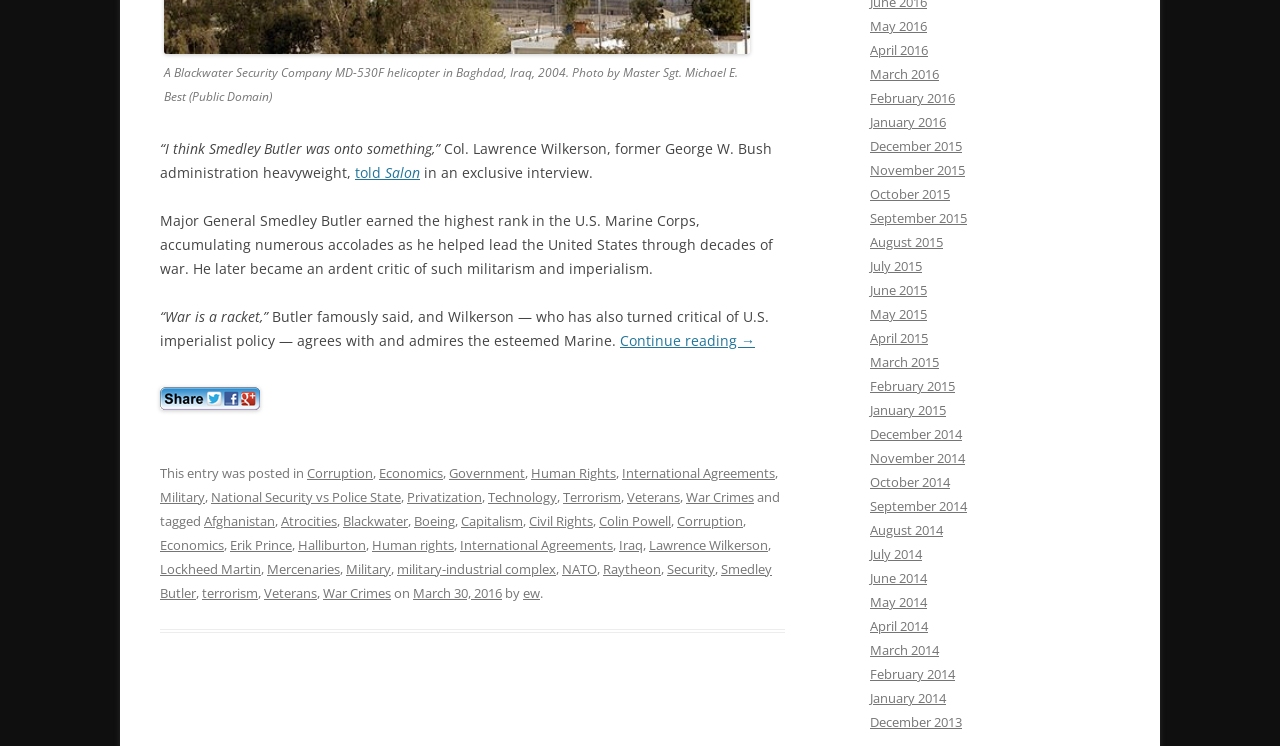Extract the bounding box coordinates of the UI element described: "Civil Rights". Provide the coordinates in the format [left, top, right, bottom] with values ranging from 0 to 1.

[0.413, 0.686, 0.463, 0.71]